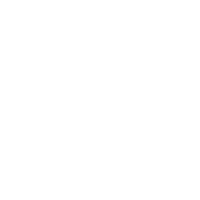What type of switch does the lamp have?
Please answer using one word or phrase, based on the screenshot.

Manual scanning inductive switch